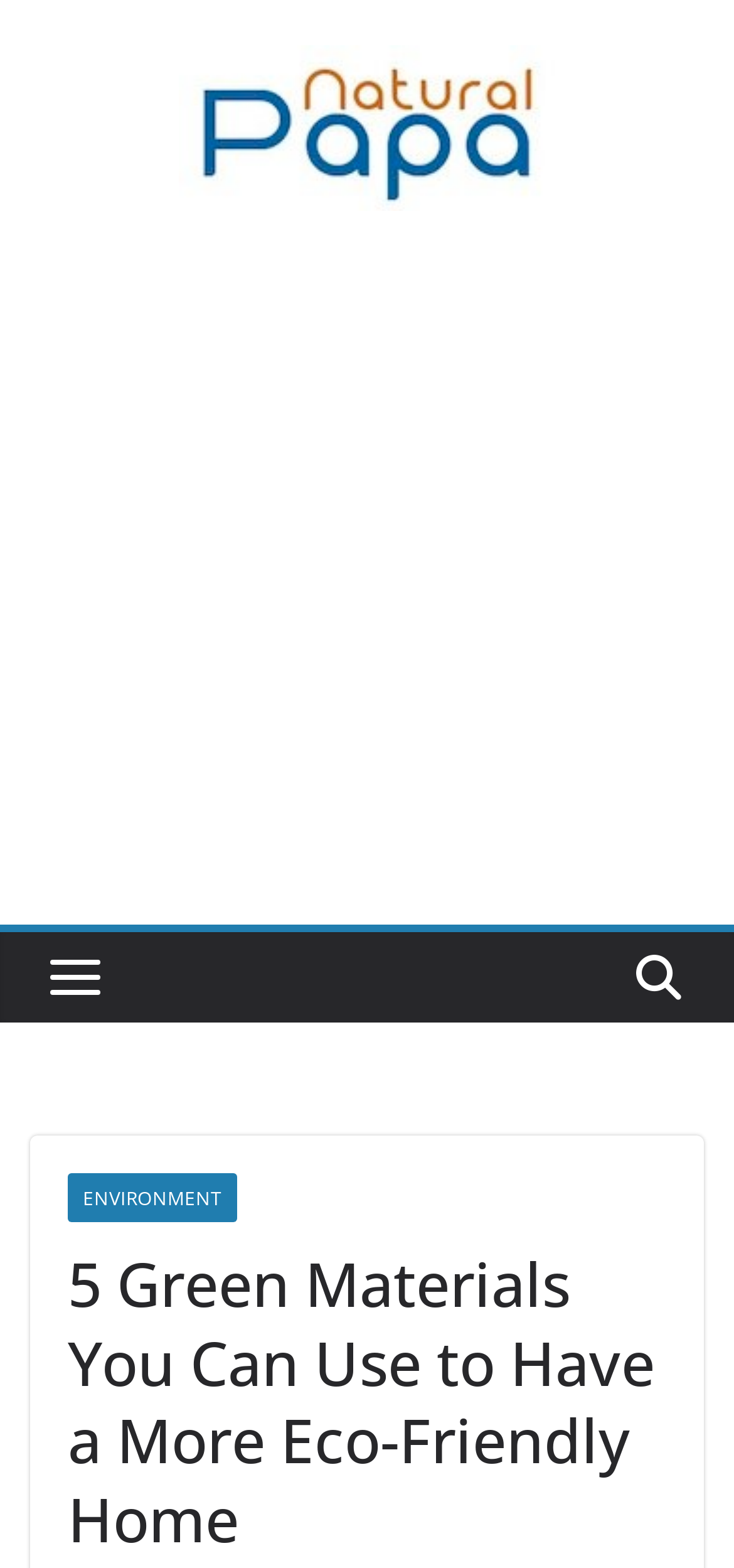Describe all the key features of the webpage in detail.

The webpage is about building a green home and features an article titled "5 Green Materials You Can Use to Have a More Eco-Friendly Home". At the top of the page, there is a link to "Natural Papa" accompanied by an image, which is positioned near the top left corner of the page. 

Below the link and image, there is an advertisement iframe that spans the entire width of the page. 

On the right side of the page, there is a small image, and below it, a link to the "ENVIRONMENT" section. 

The main content of the page is headed by a large heading that occupies most of the width of the page, stating the title of the article.